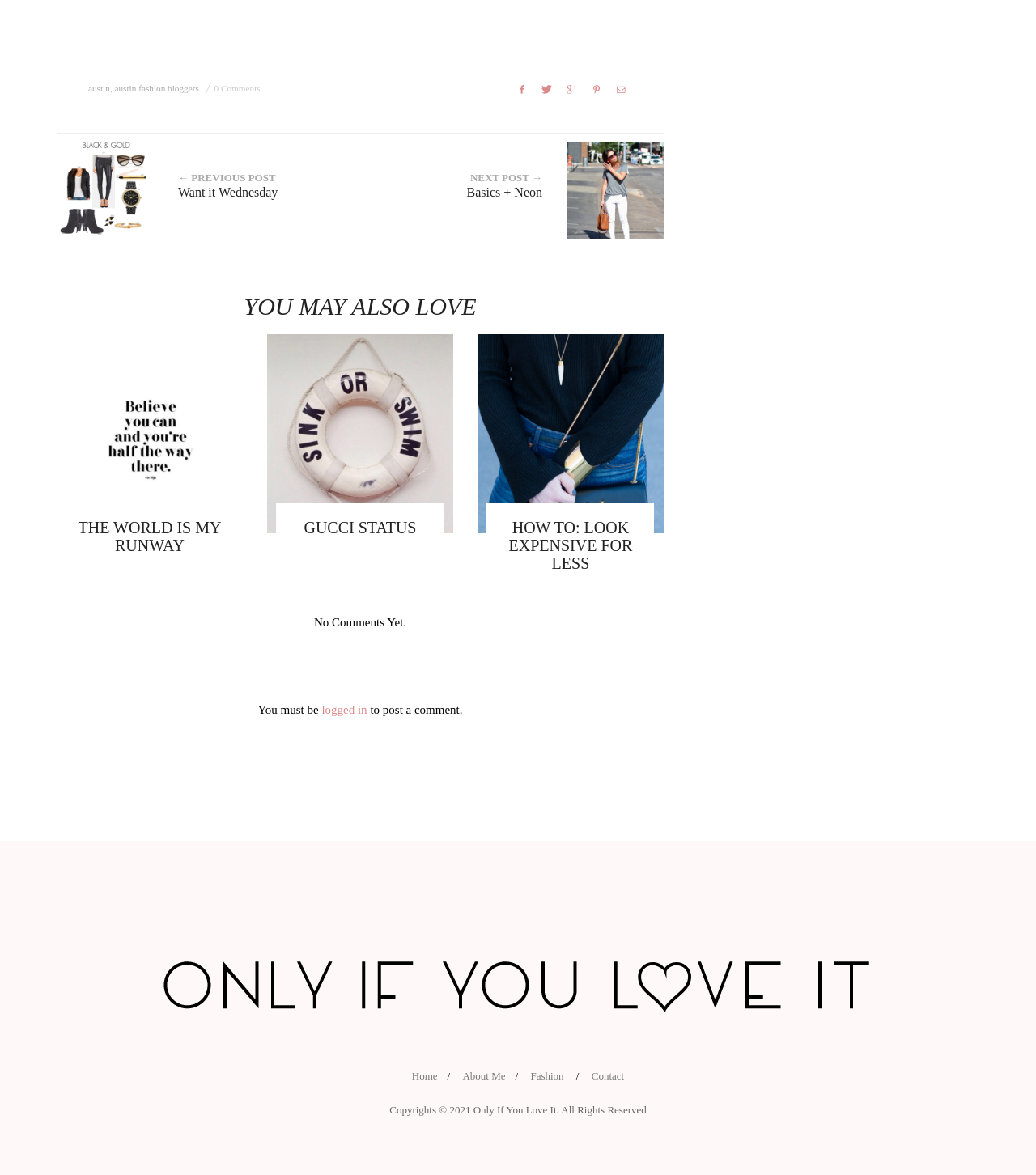Please respond in a single word or phrase: 
What is the title of the previous blog post?

Want it Wednesday